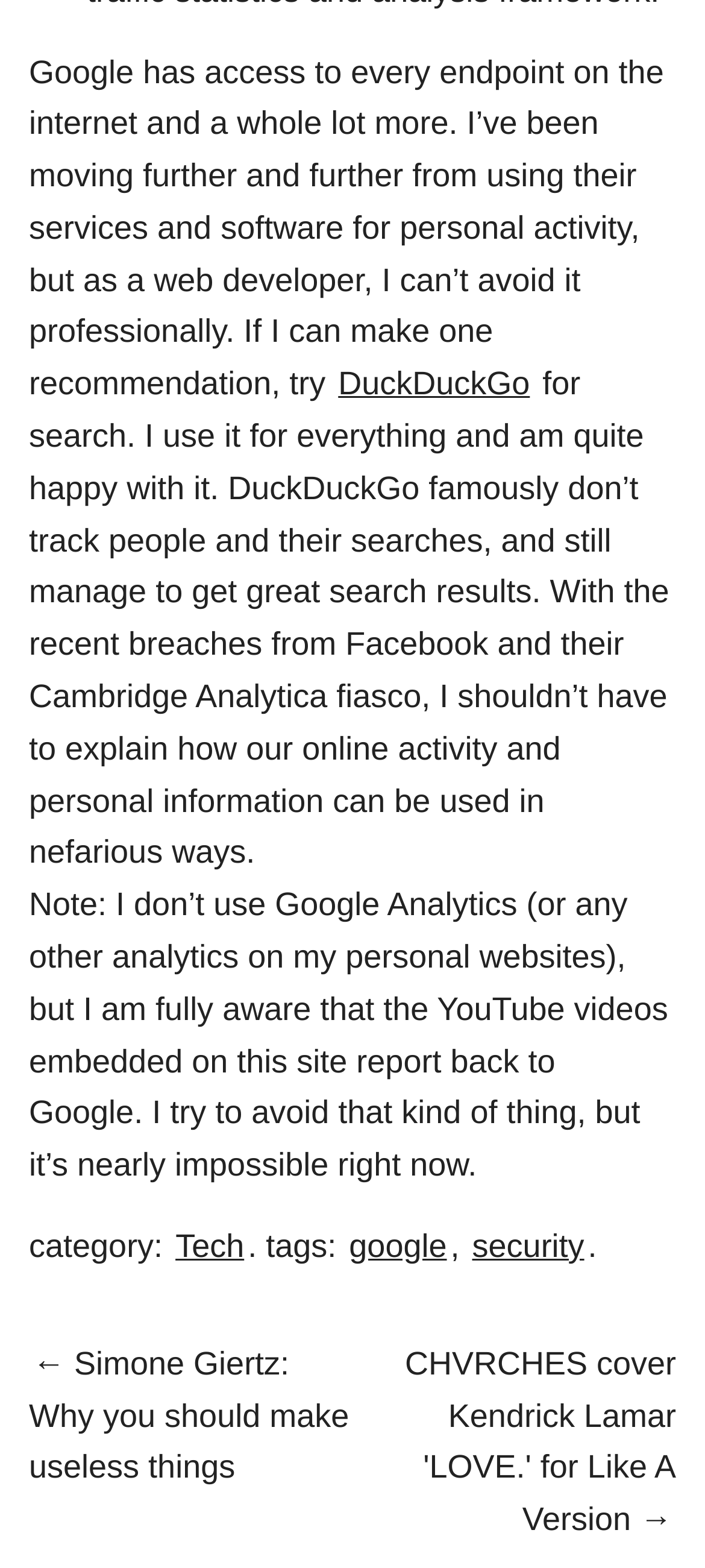What is the category of the webpage?
Refer to the image and give a detailed answer to the question.

The category of the webpage is mentioned as 'Tech', which is a link on the webpage, along with tags 'google', 'security'.